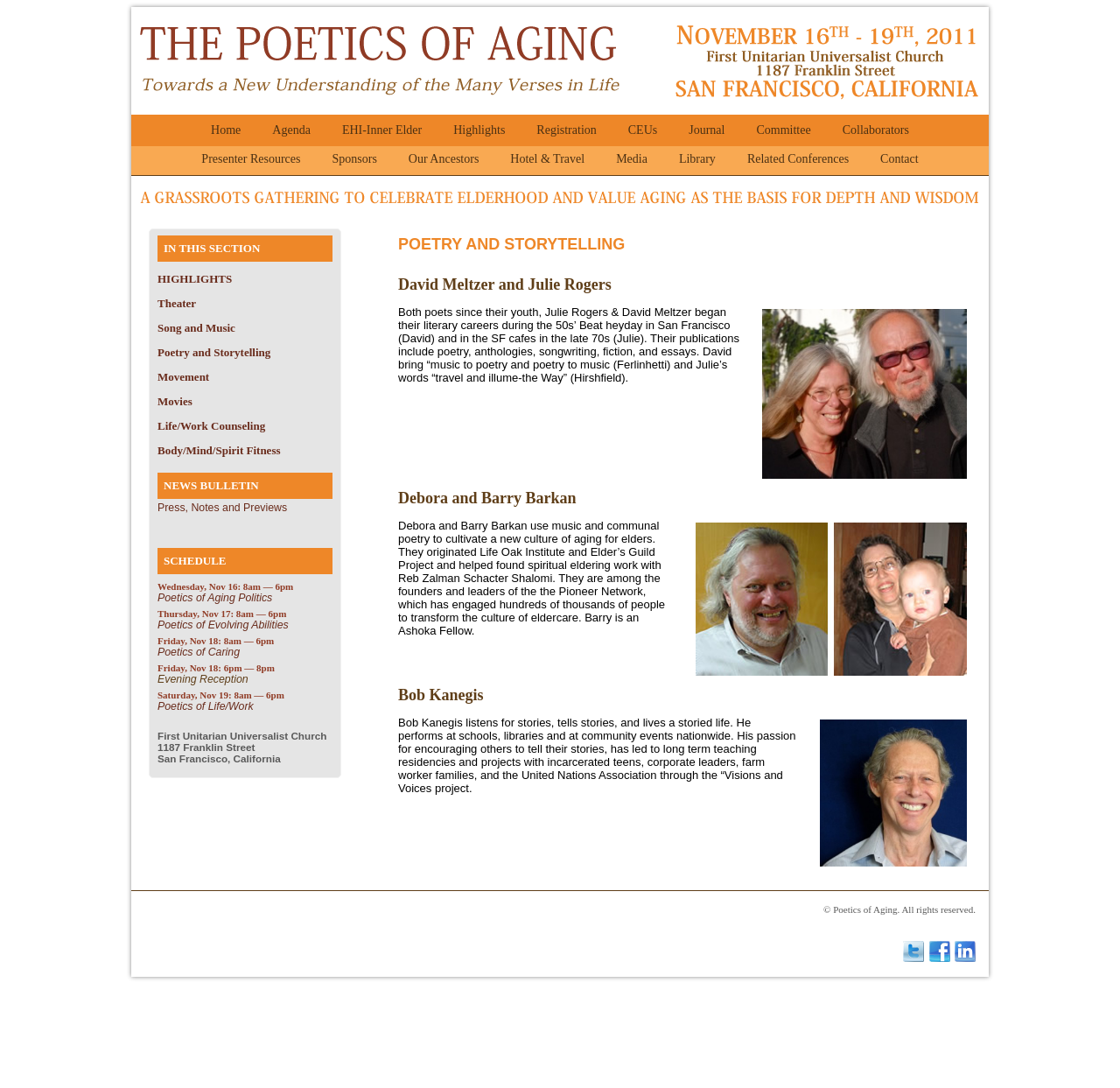Determine the bounding box coordinates for the HTML element described here: "alt="Poetics of Aging"".

[0.117, 0.093, 0.883, 0.105]